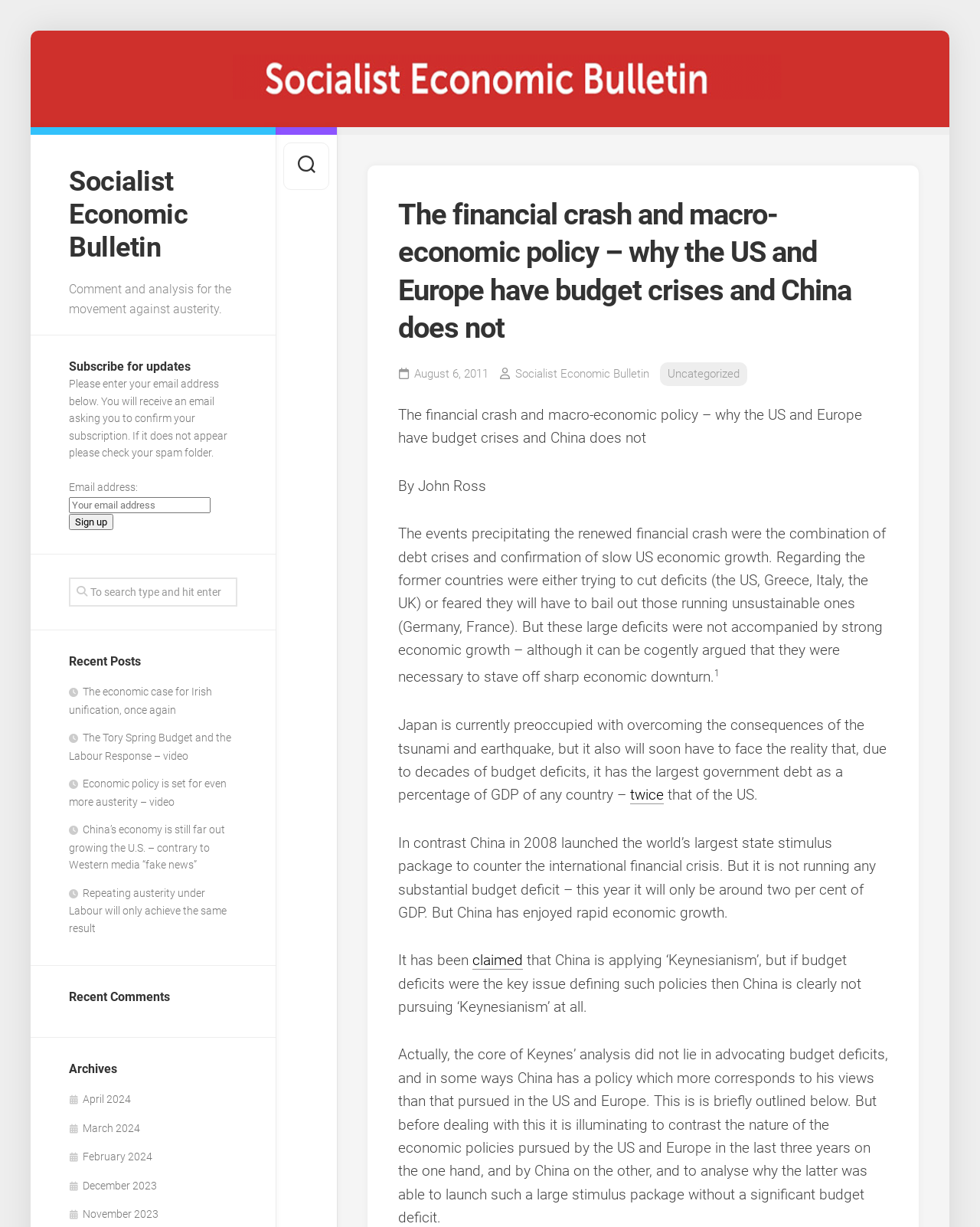Determine the bounding box coordinates for the UI element described. Format the coordinates as (top-left x, top-left y, bottom-right x, bottom-right y) and ensure all values are between 0 and 1. Element description: Socialist Economic Bulletin

[0.07, 0.135, 0.242, 0.216]